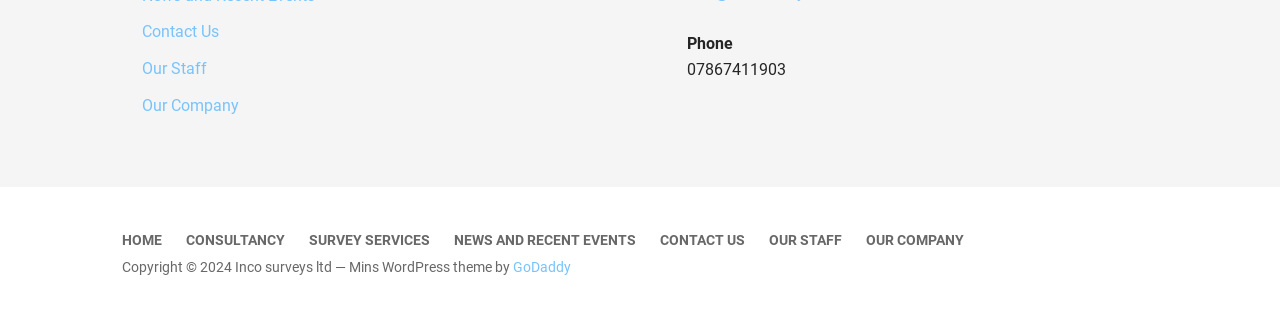What is the phone number on the webpage?
Could you answer the question with a detailed and thorough explanation?

I found the phone number by looking at the static text elements on the webpage. The element with the text 'Phone' has a sibling element with the text '07867411903', which is likely the phone number.